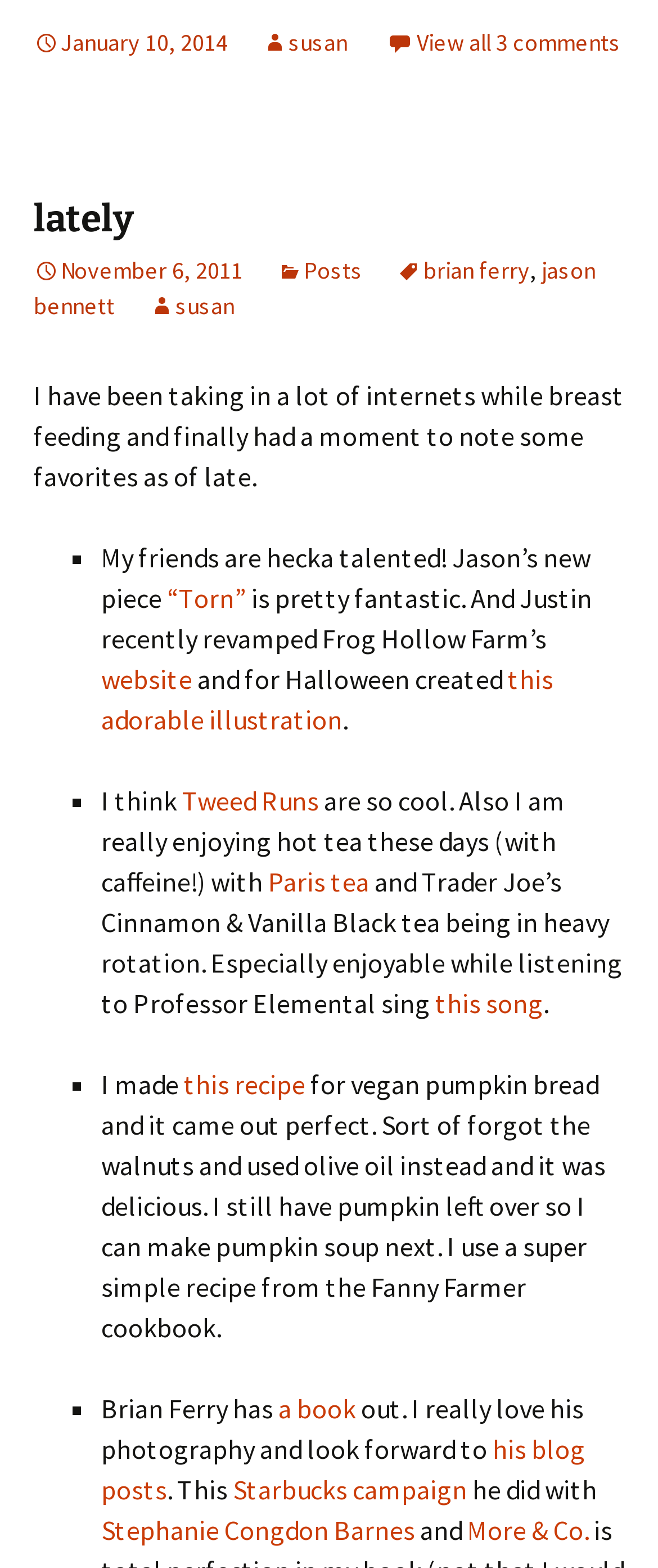Please determine the bounding box coordinates for the UI element described here. Use the format (top-left x, top-left y, bottom-right x, bottom-right y) with values bounded between 0 and 1: January 10, 2014

[0.051, 0.018, 0.346, 0.037]